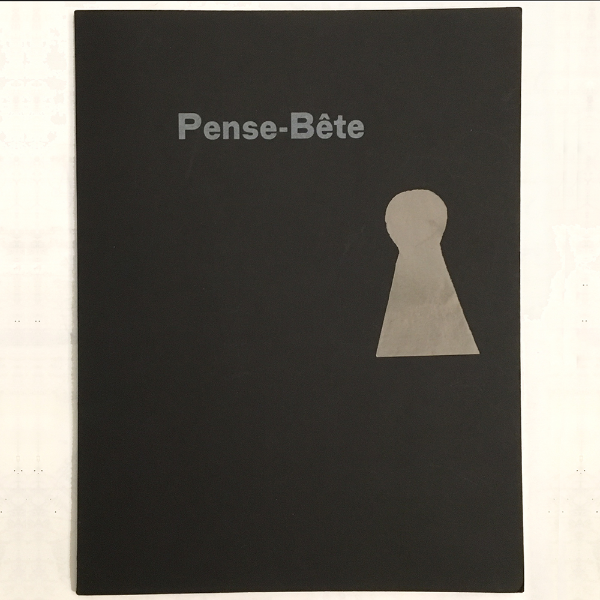Offer a detailed narrative of the scene shown in the image.

The image features the cover of a book titled "Pense-Bête," showcasing a minimalist design against a stark black background. The title is prominently displayed in bold, grey text at the top, while a unique keyhole silhouette is cut out on the right side, adding an intriguing visual element that invites curiosity. This book is associated with Henri Kumps, published in 1964, reflecting a significant shift from poetry to visual art. The stark contrasts and clean lines of the cover hint at the blend of literary and visual expressions explored within its pages.